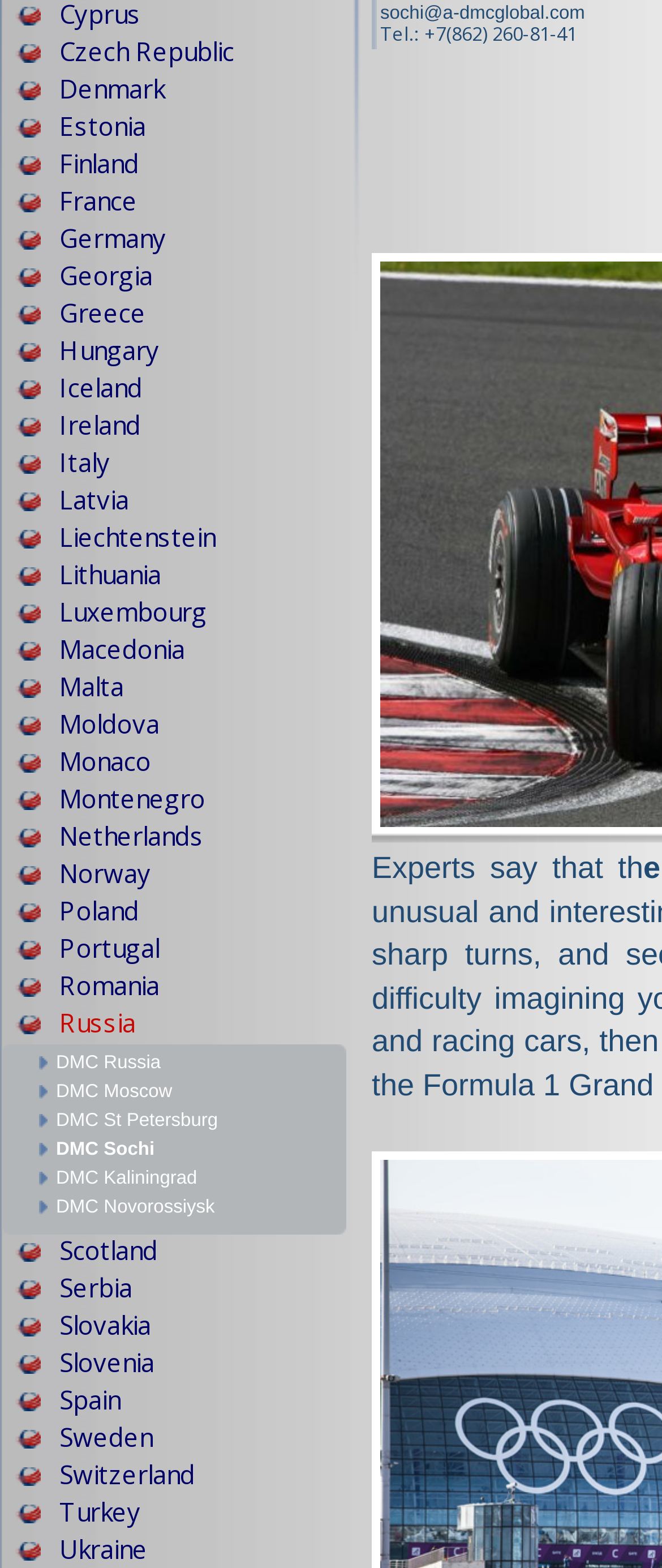What is the email address provided?
Based on the screenshot, answer the question with a single word or phrase.

sochi@a-dmcglobal.com